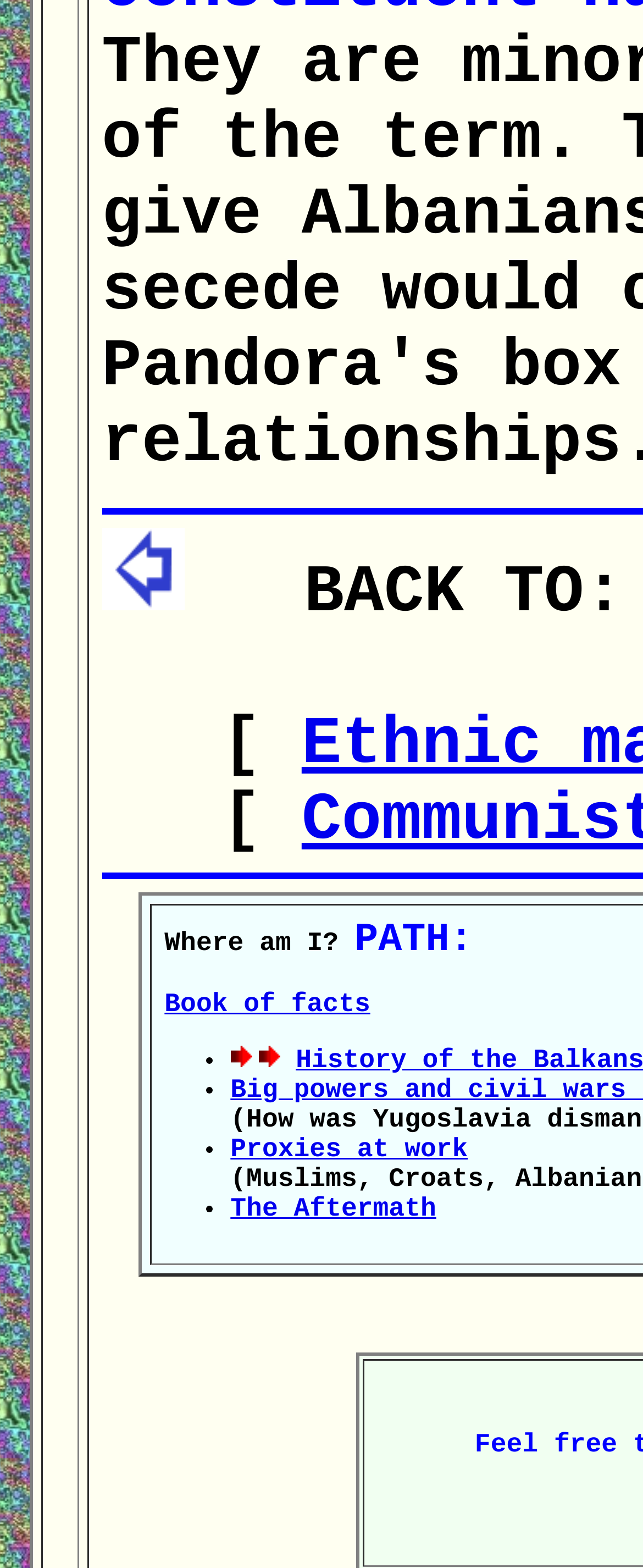What is the vertical position of the 'Proxies at work' link?
Look at the image and answer the question with a single word or phrase.

Below the 'Book of facts' link